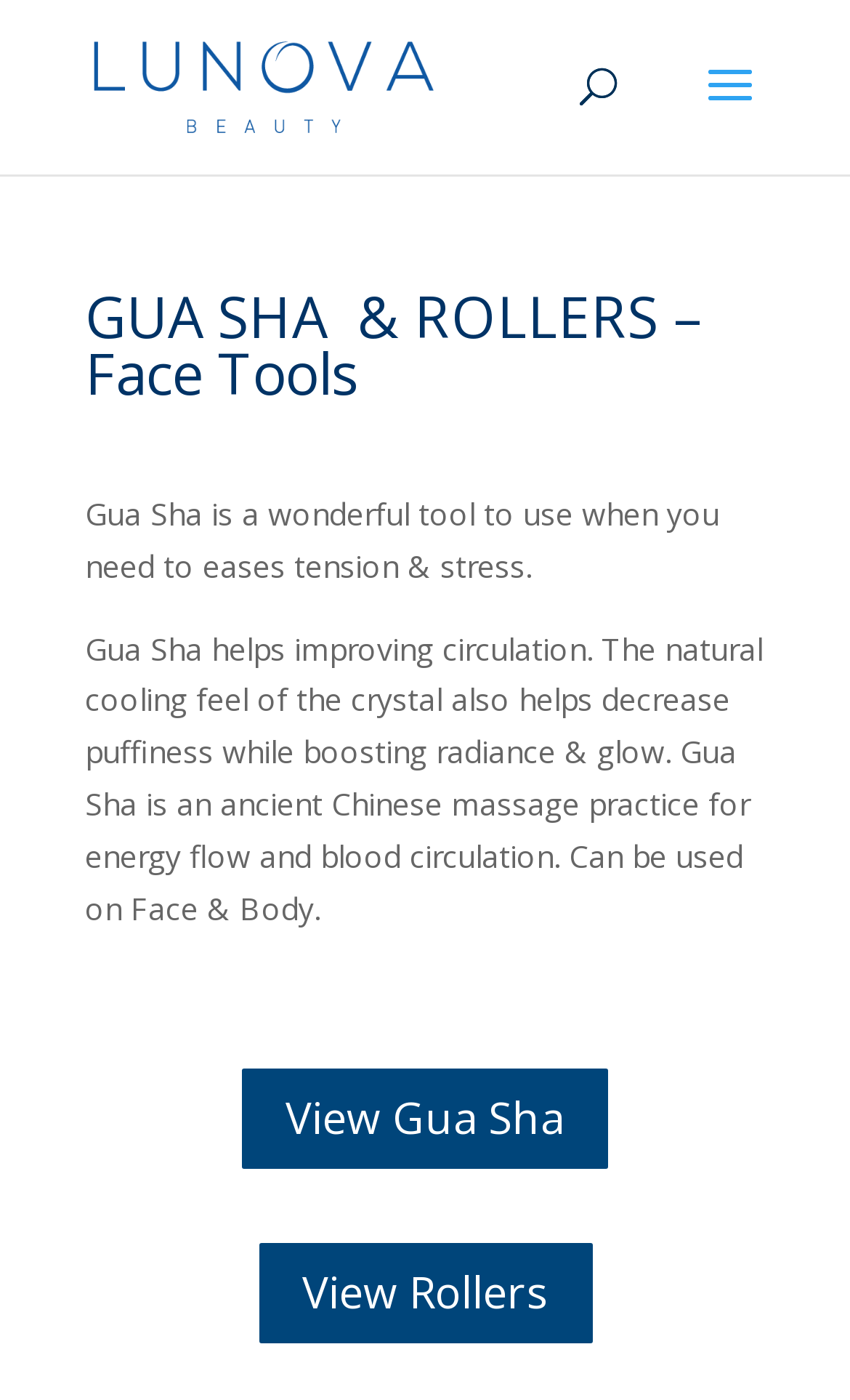What is the benefit of using Gua Sha on the face?
Observe the image and answer the question with a one-word or short phrase response.

Boosts radiance & glow